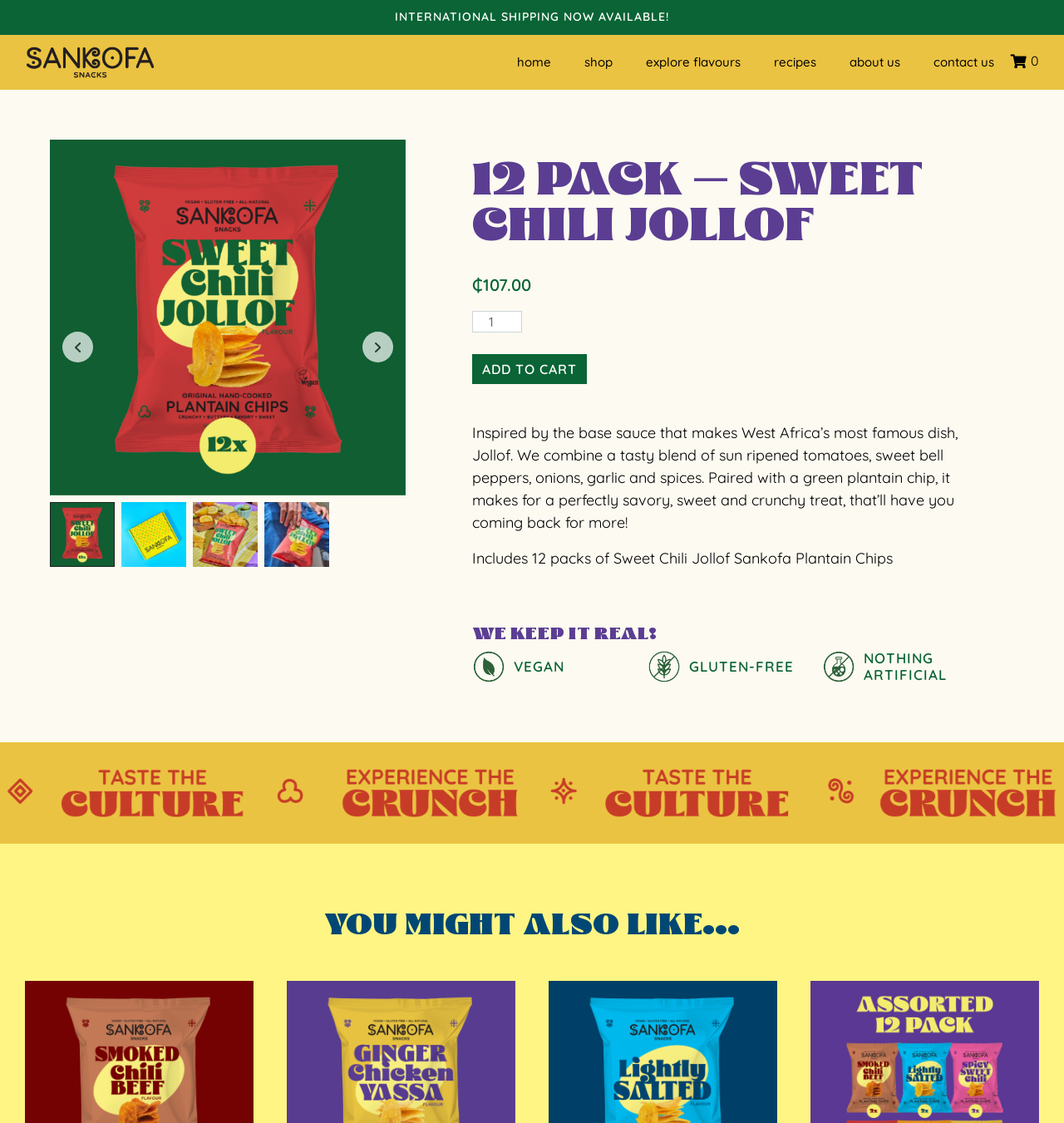Locate the UI element described by Add to cart and provide its bounding box coordinates. Use the format (top-left x, top-left y, bottom-right x, bottom-right y) with all values as floating point numbers between 0 and 1.

[0.444, 0.315, 0.552, 0.342]